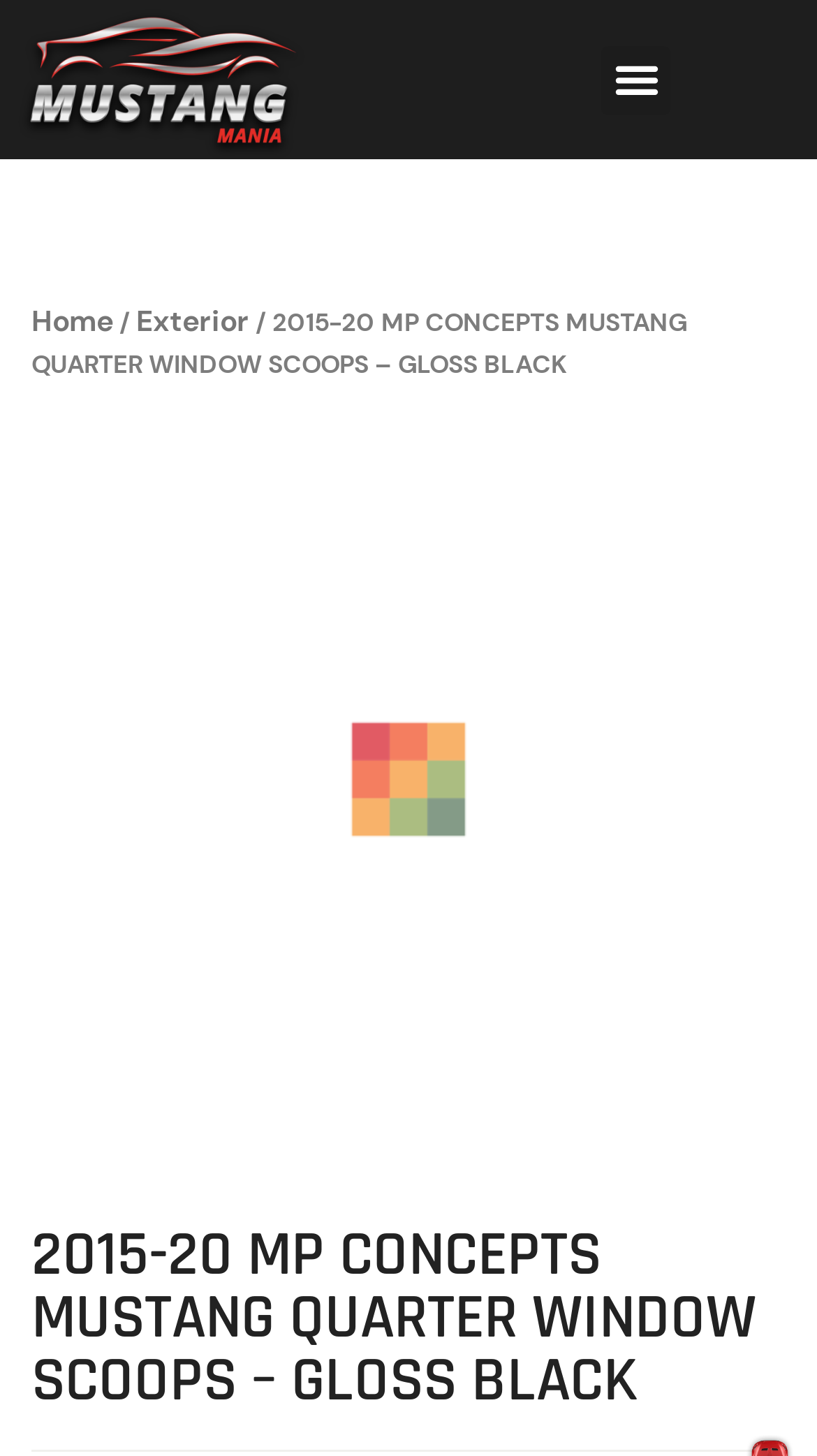Using the information in the image, could you please answer the following question in detail:
What is the brand of the quarter window scoops?

By looking at the breadcrumb navigation, I can see that the current page is about '2015-20 MP CONCEPTS MUSTANG QUARTER WINDOW SCOOPS – GLOSS BLACK'. The brand name 'MP Concepts' is part of the product name, indicating that it is the brand of the quarter window scoops.